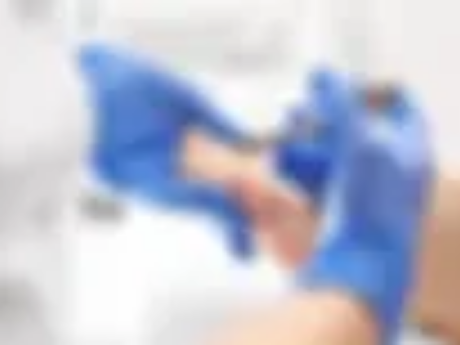Please analyze the image and provide a thorough answer to the question:
What is the focus of the interaction?

The focus of the image is on the delicate interaction as the healthcare provider gently holds the patient's foot, which suggests a medical procedure or assessment related to foot care, emphasizing the importance of proper foot health and the professional care involved in addressing foot-related issues.